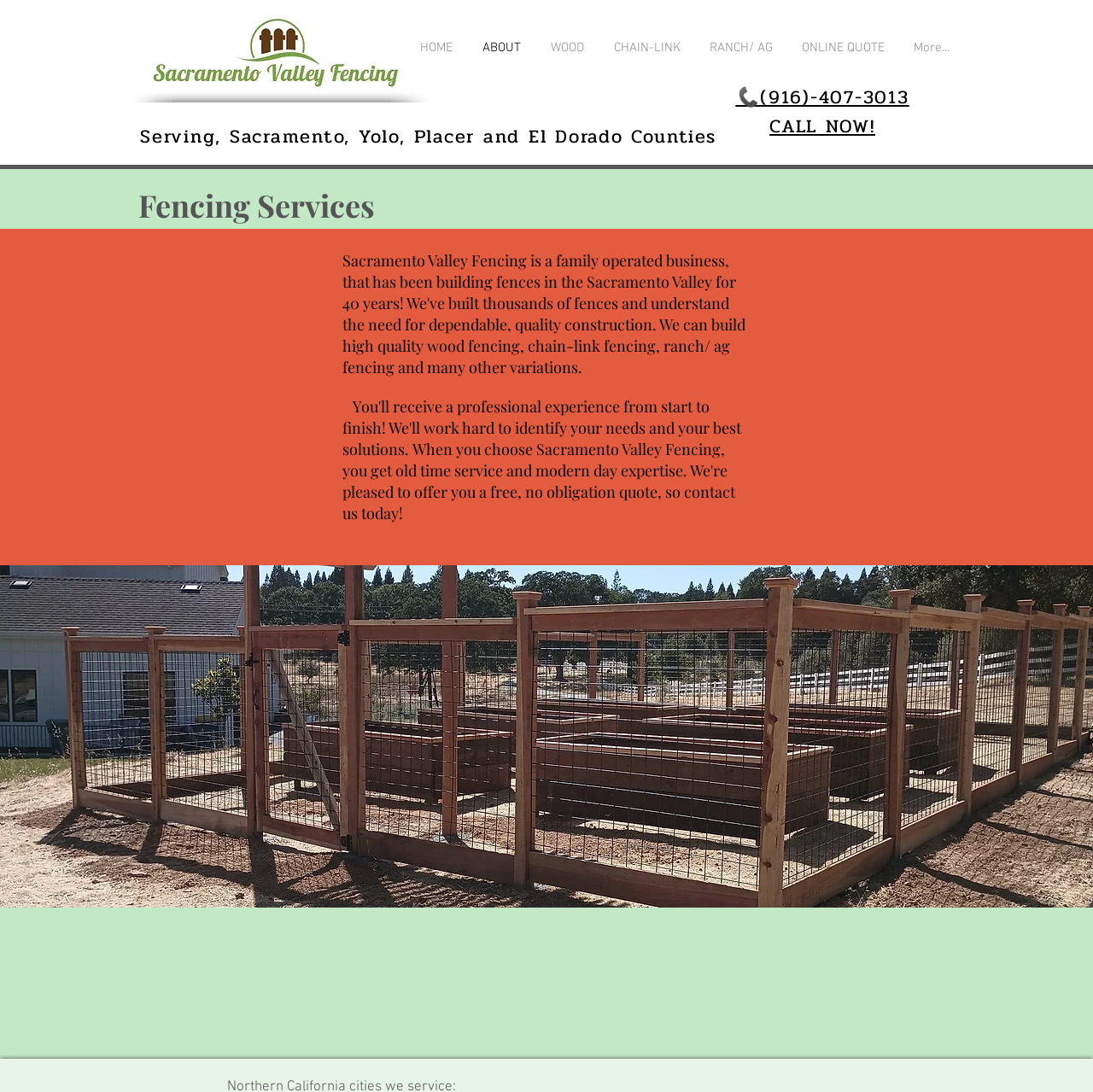Using the provided element description "RANCH/ AG", determine the bounding box coordinates of the UI element.

[0.636, 0.033, 0.72, 0.056]